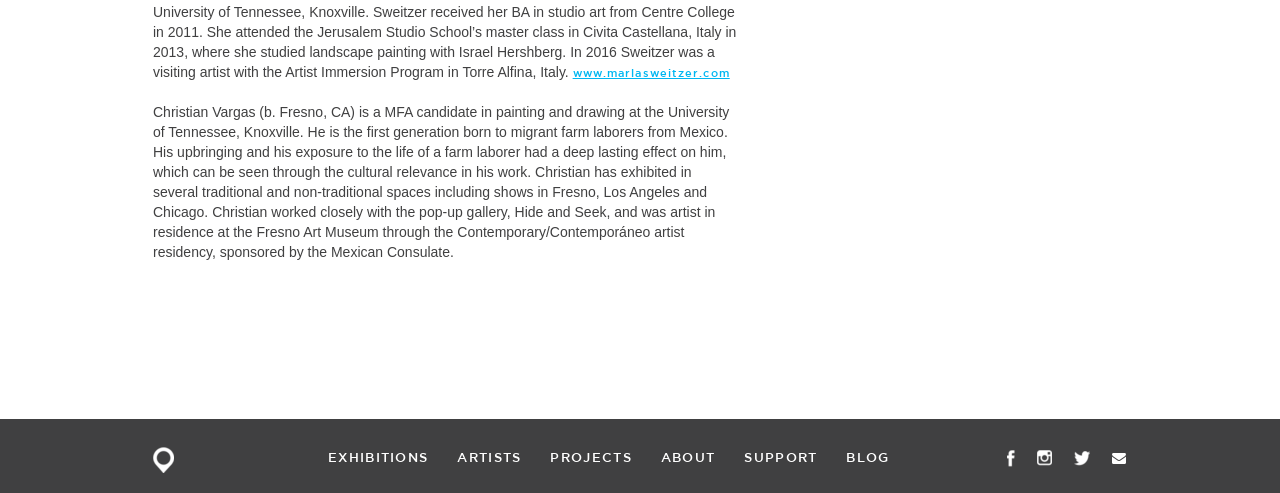How many navigation links are at the bottom of the page?
Please provide a detailed answer to the question.

There are 7 navigation links at the bottom of the page, including EXHIBITIONS, ARTISTS, PROJECTS, ABOUT, SUPPORT, BLOG, and an empty link.